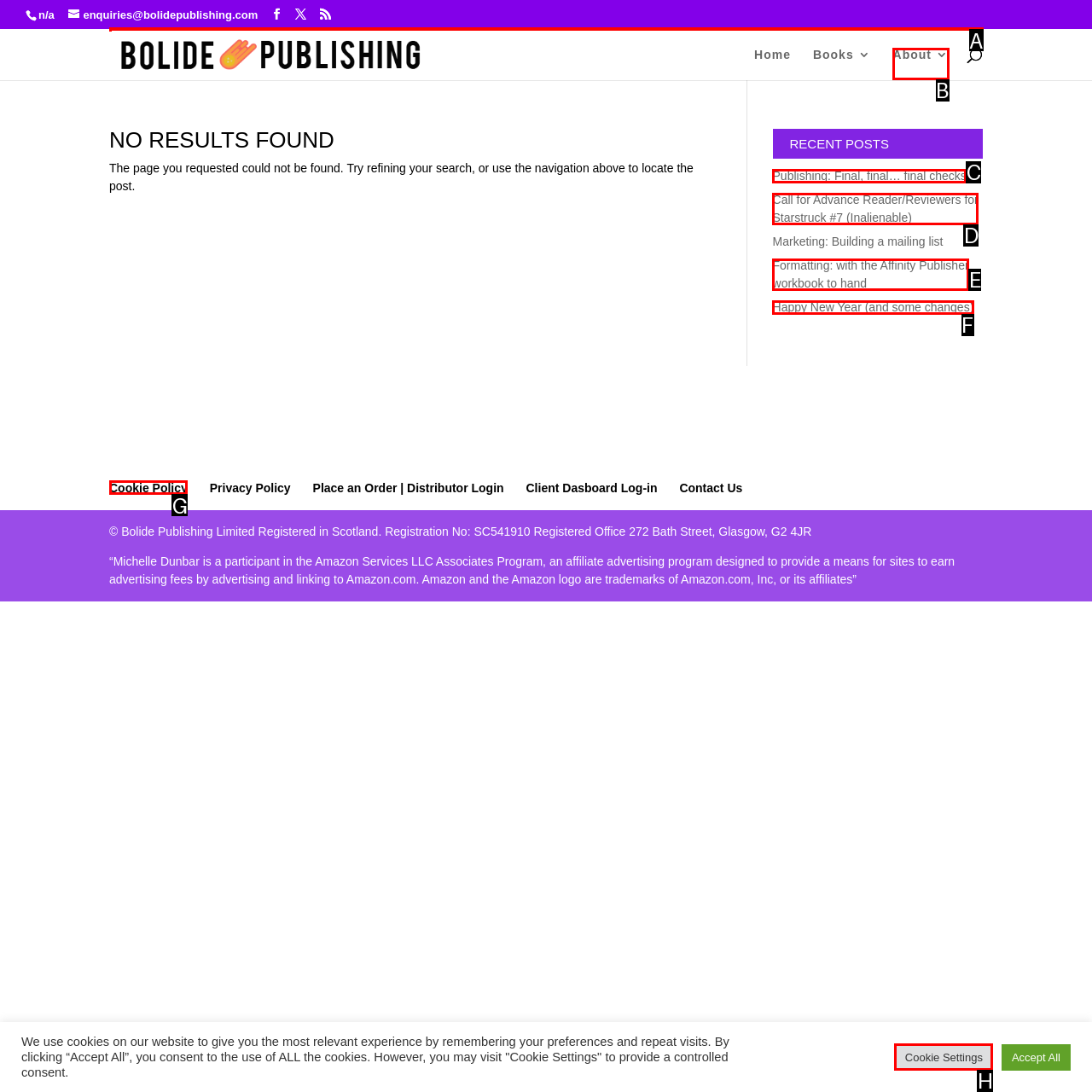Select the appropriate HTML element that needs to be clicked to finish the task: Visit the home page
Reply with the letter of the chosen option.

None